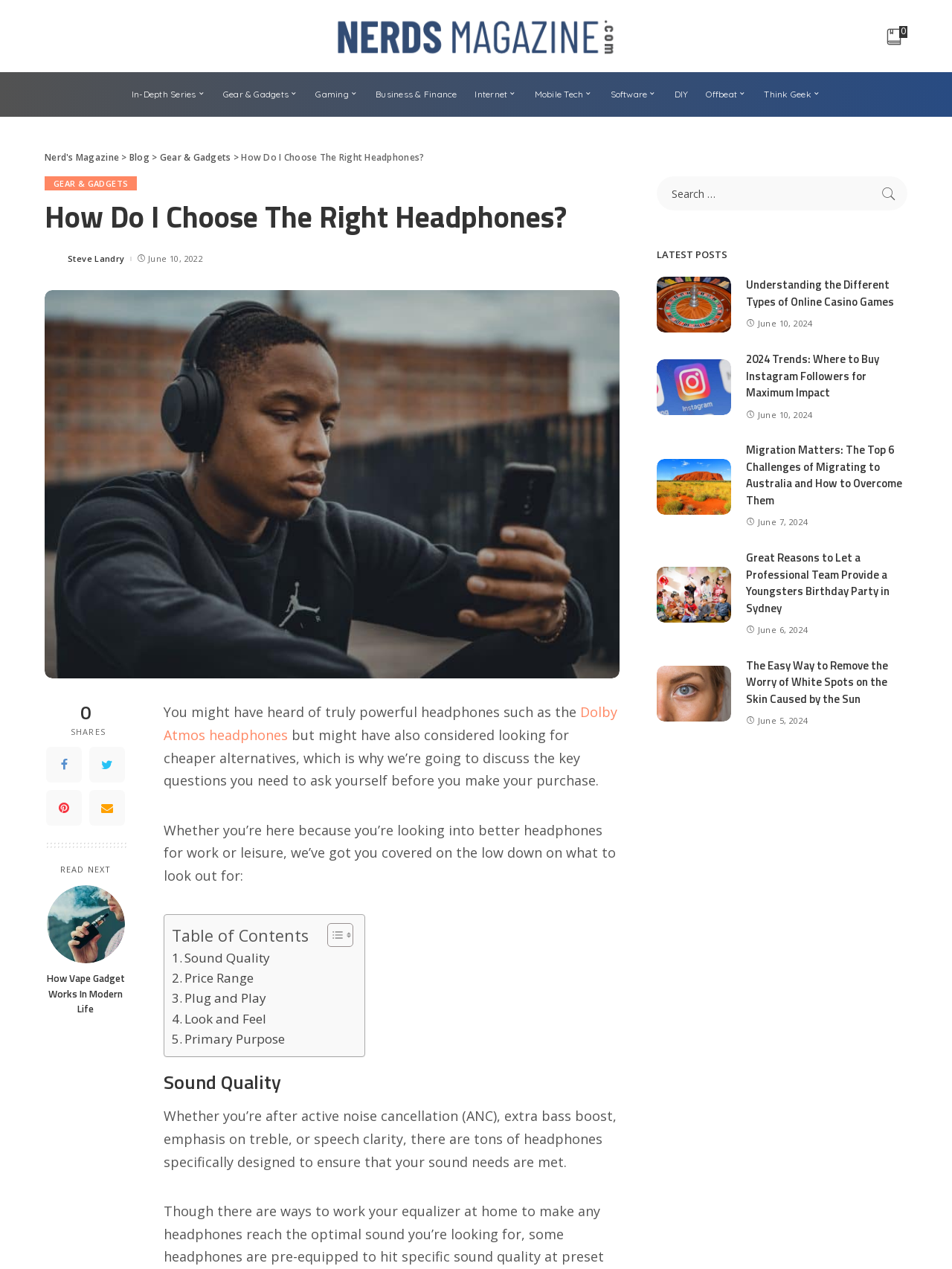Find the bounding box coordinates of the clickable region needed to perform the following instruction: "Toggle the table of contents". The coordinates should be provided as four float numbers between 0 and 1, i.e., [left, top, right, bottom].

[0.332, 0.727, 0.367, 0.747]